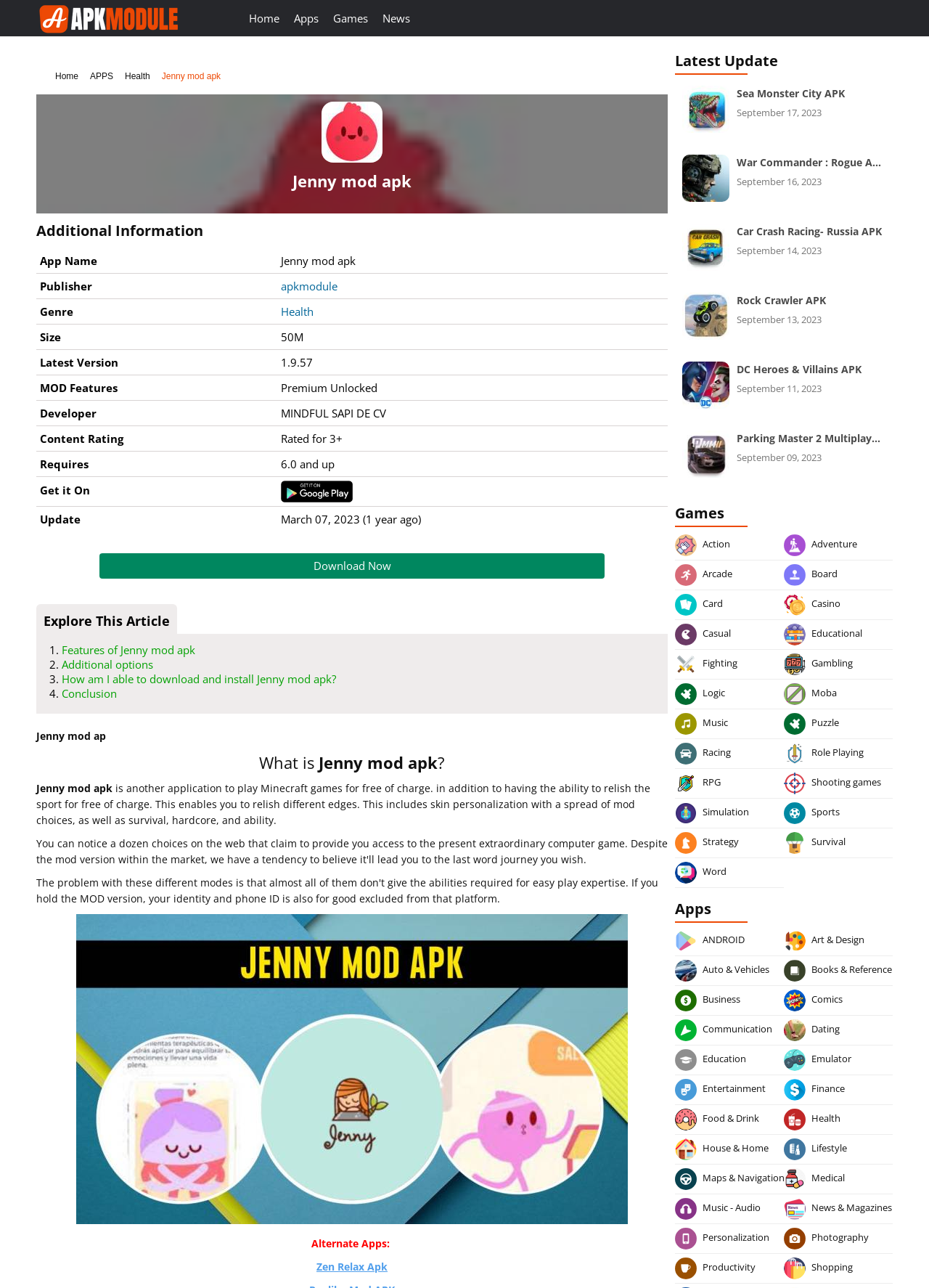What is the genre of the game?
We need a detailed and exhaustive answer to the question. Please elaborate.

The genre of the game can be found in the table row with the rowheader 'Genre' and the gridcell 'Health'.